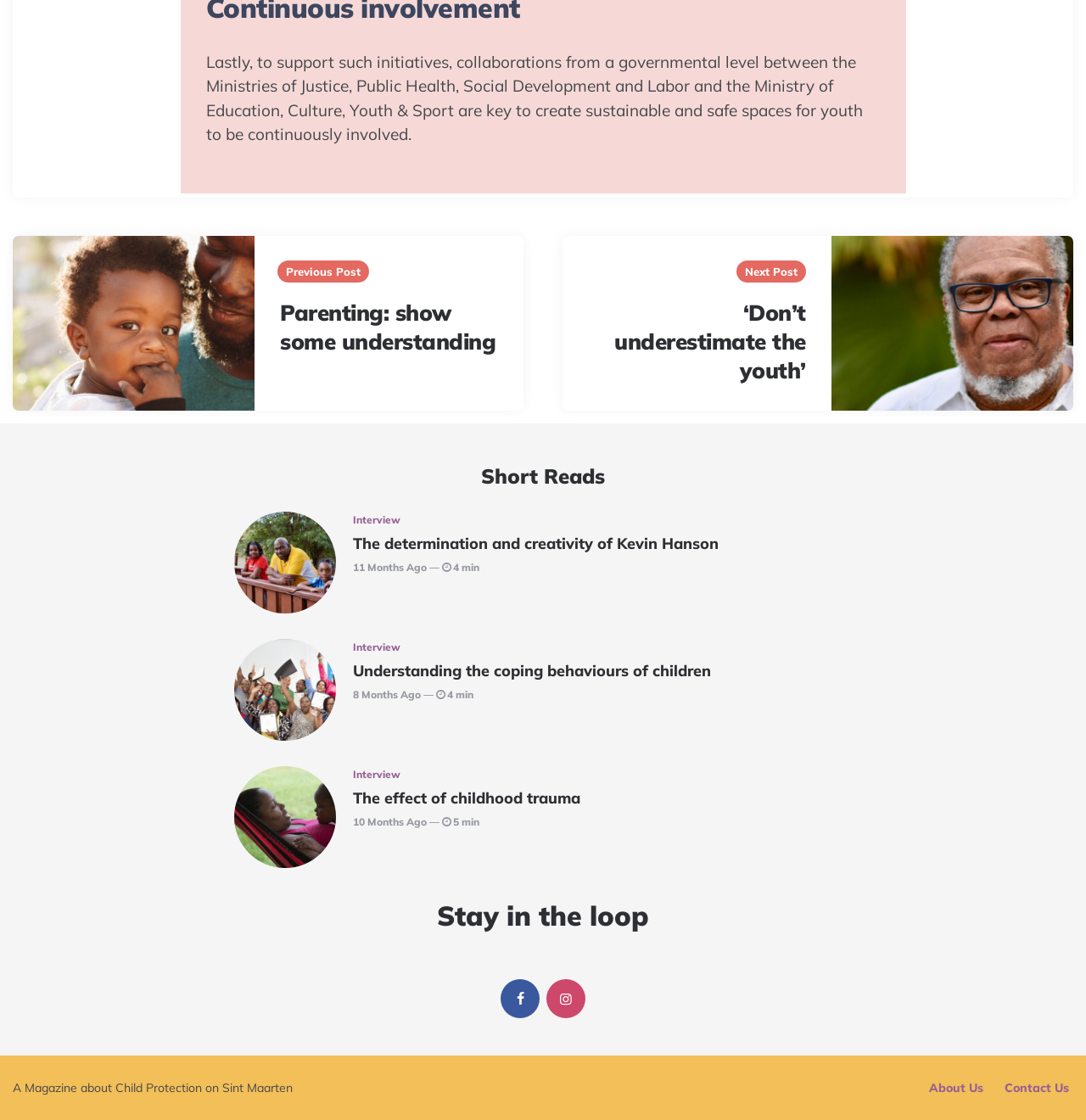Based on the element description ‘Don’t underestimate the youth’, identify the bounding box coordinates for the UI element. The coordinates should be in the format (top-left x, top-left y, bottom-right x, bottom-right y) and within the 0 to 1 range.

[0.566, 0.267, 0.742, 0.343]